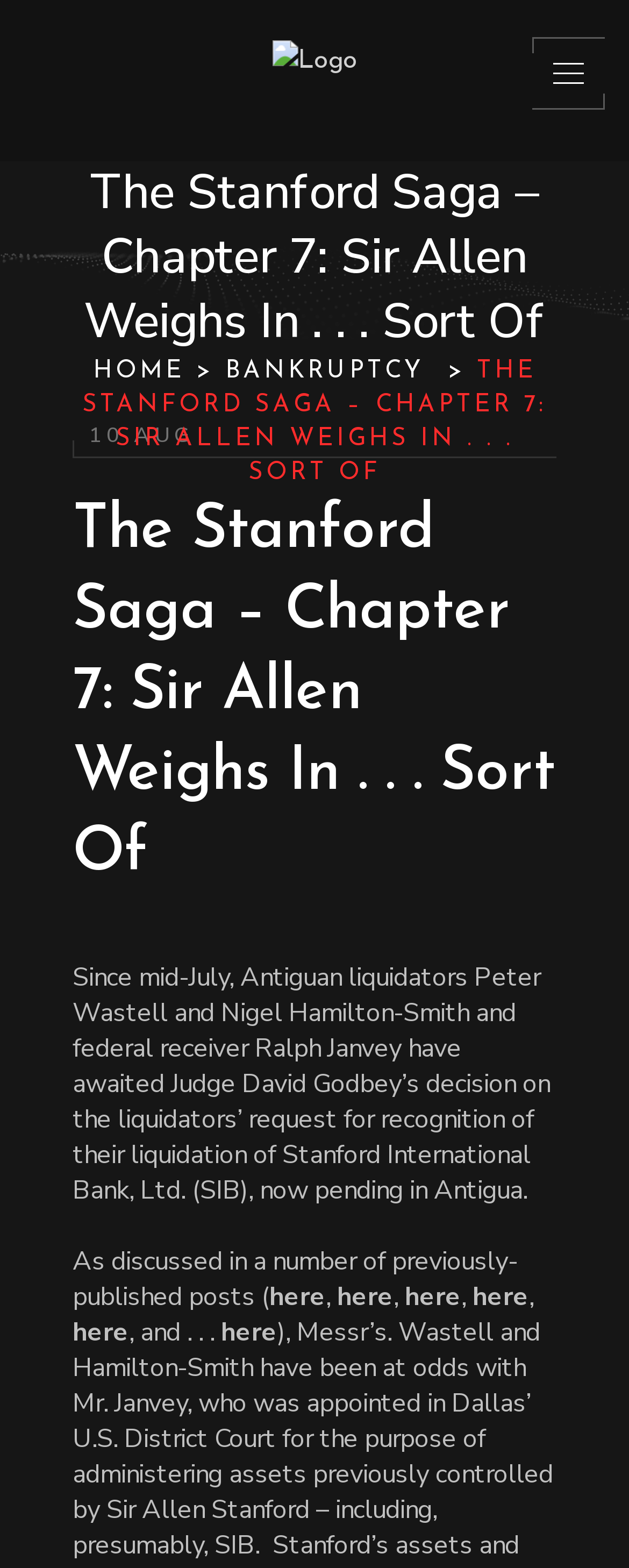Find and specify the bounding box coordinates that correspond to the clickable region for the instruction: "Click here to read more".

[0.428, 0.816, 0.518, 0.839]